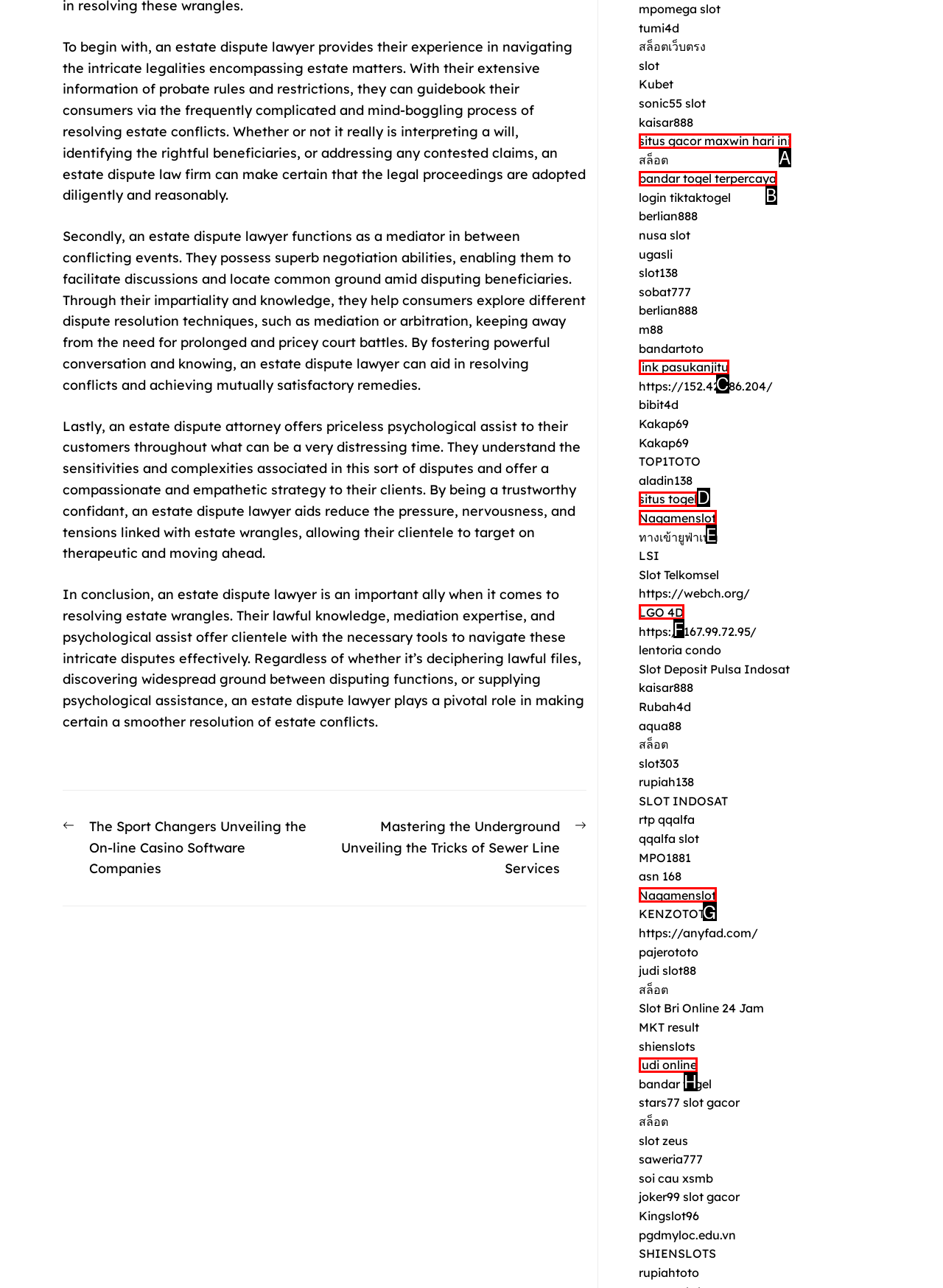Match the HTML element to the description: situs gacor maxwin hari ini. Respond with the letter of the correct option directly.

A